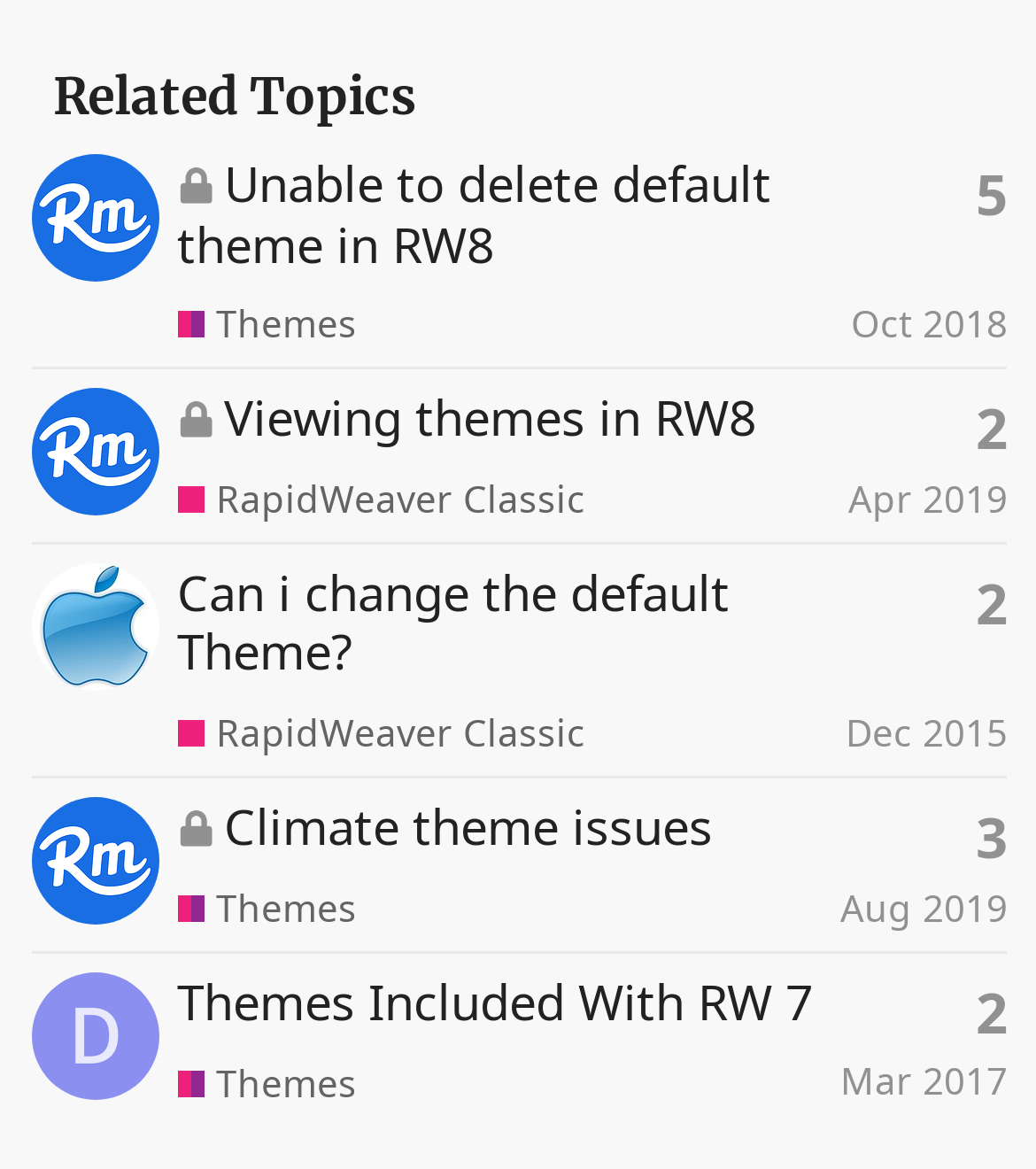For the following element description, predict the bounding box coordinates in the format (top-left x, top-left y, bottom-right x, bottom-right y). All values should be floating point numbers between 0 and 1. Description: 2

[0.942, 0.492, 0.973, 0.539]